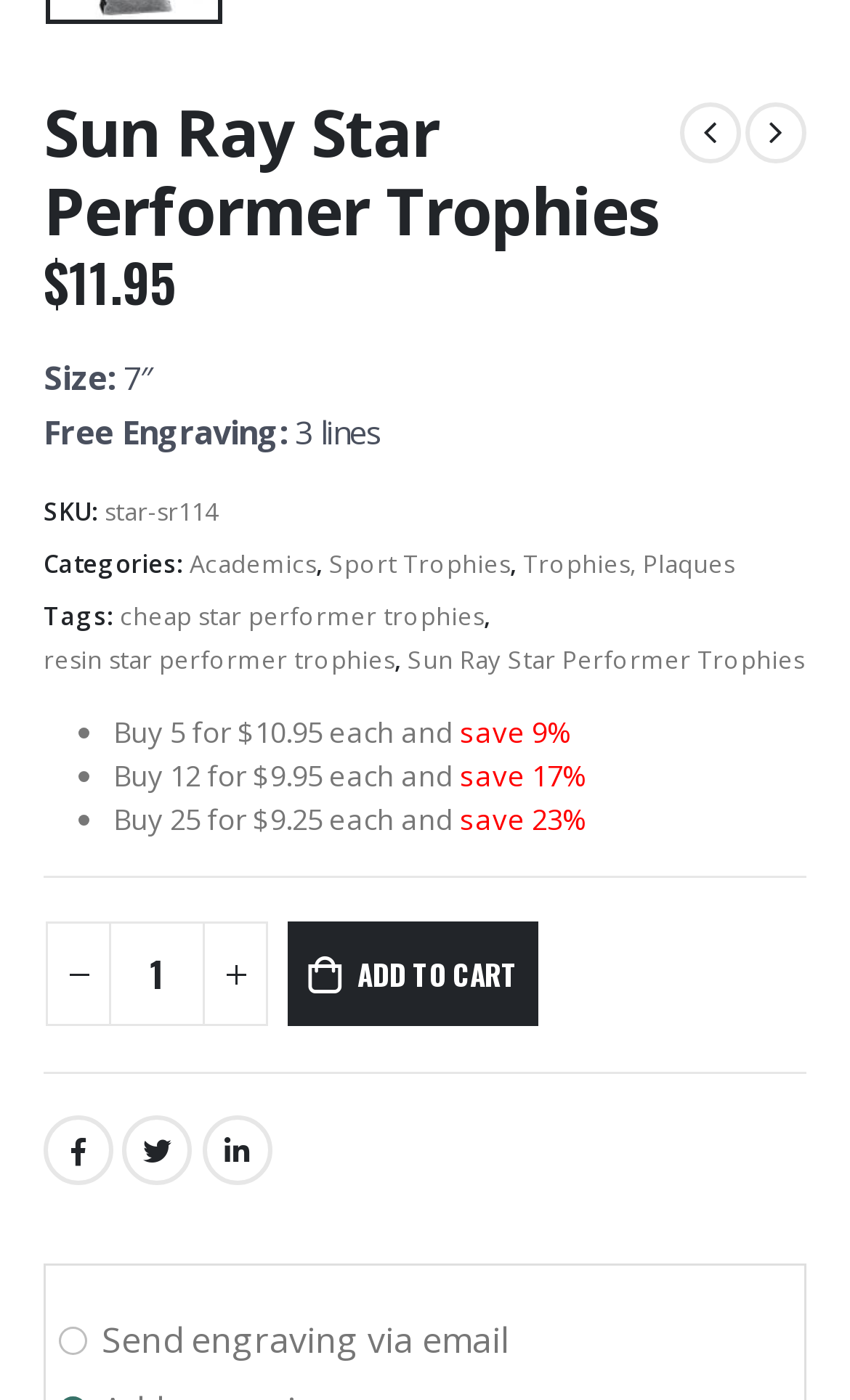Find the bounding box coordinates for the area that must be clicked to perform this action: "Click the Facebook link".

[0.051, 0.796, 0.133, 0.846]